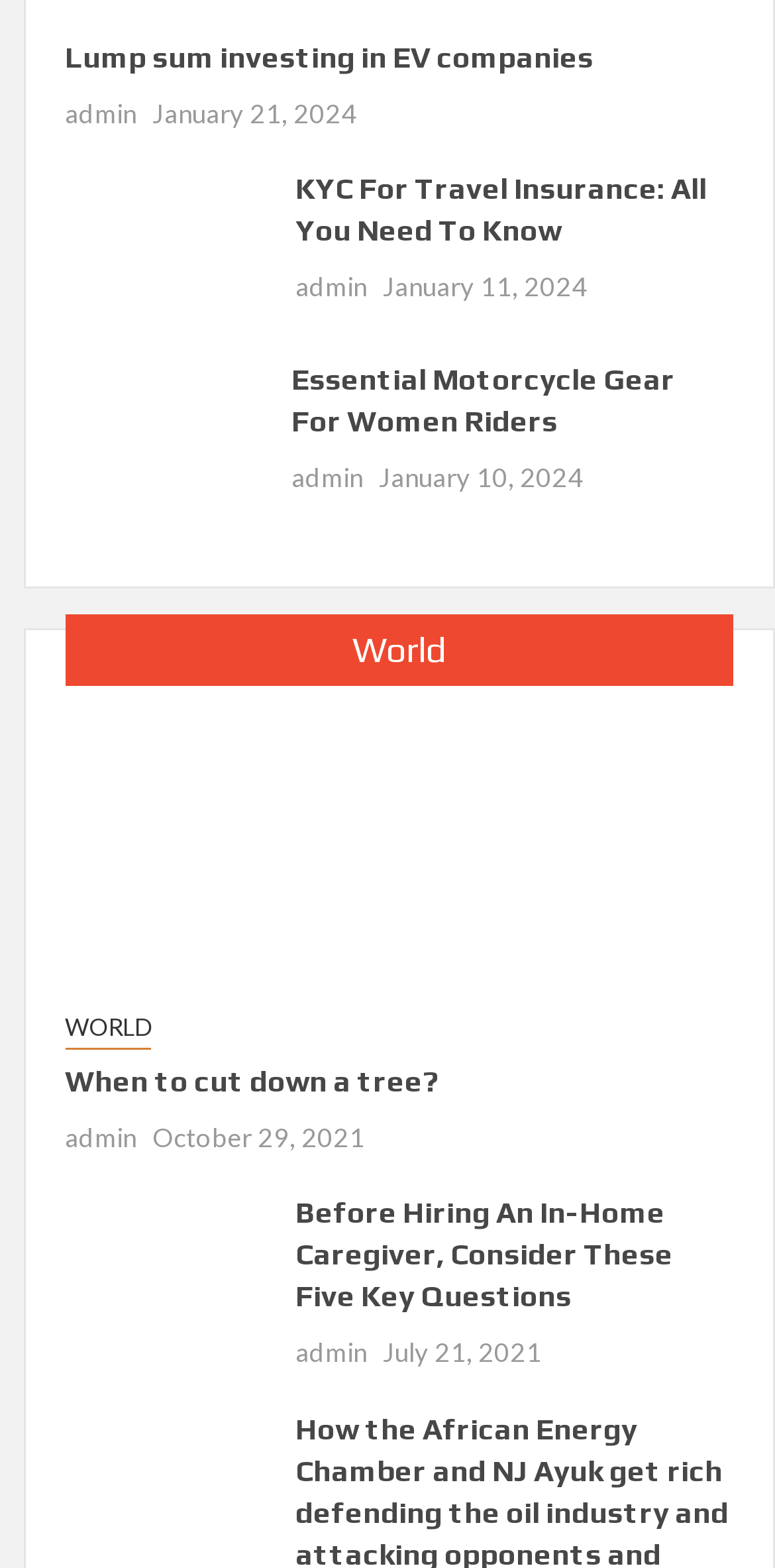What type of insurance is mentioned in the third article?
Based on the screenshot, provide your answer in one word or phrase.

Travel Insurance